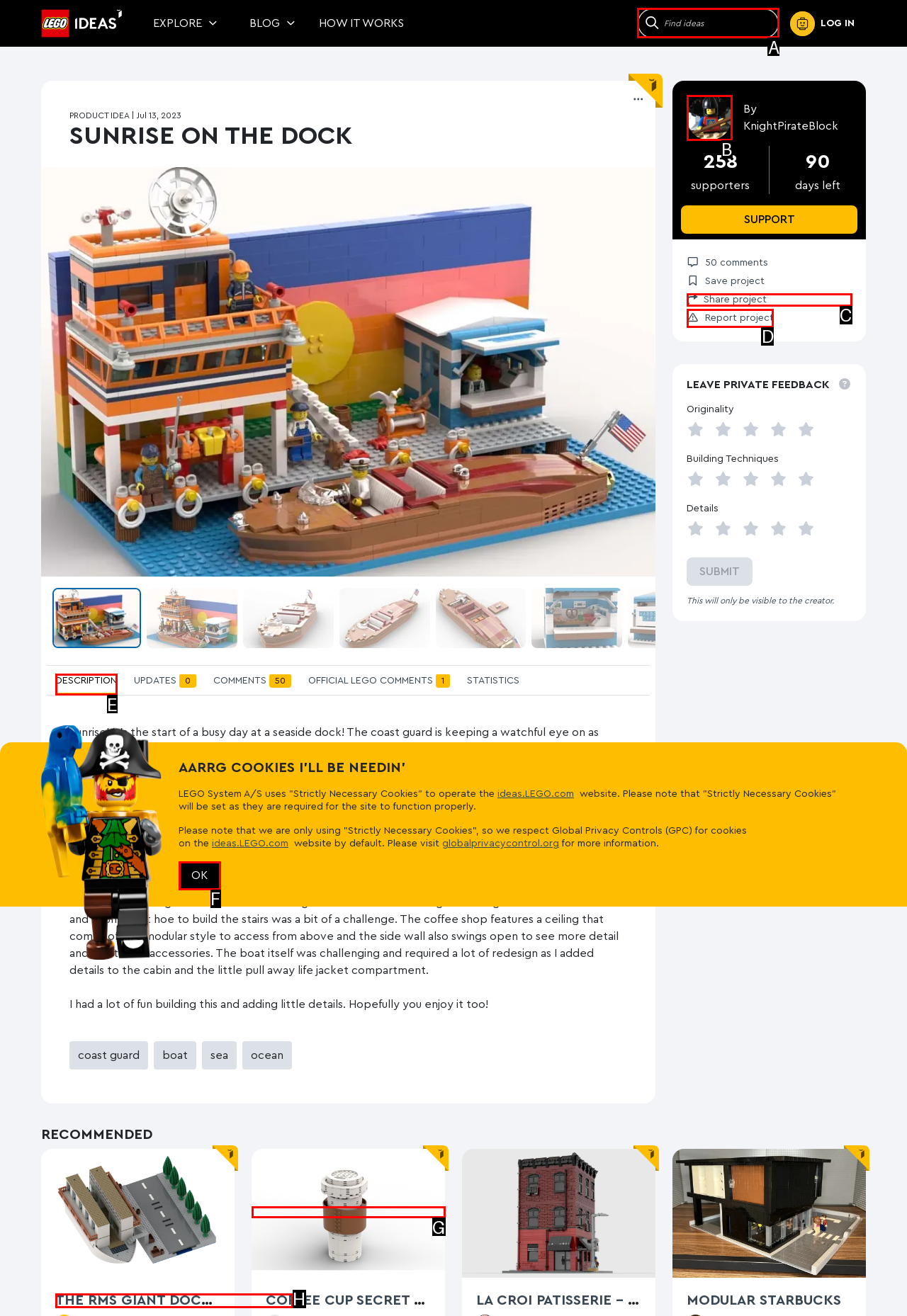Find the option you need to click to complete the following instruction: Search for something
Answer with the corresponding letter from the choices given directly.

A